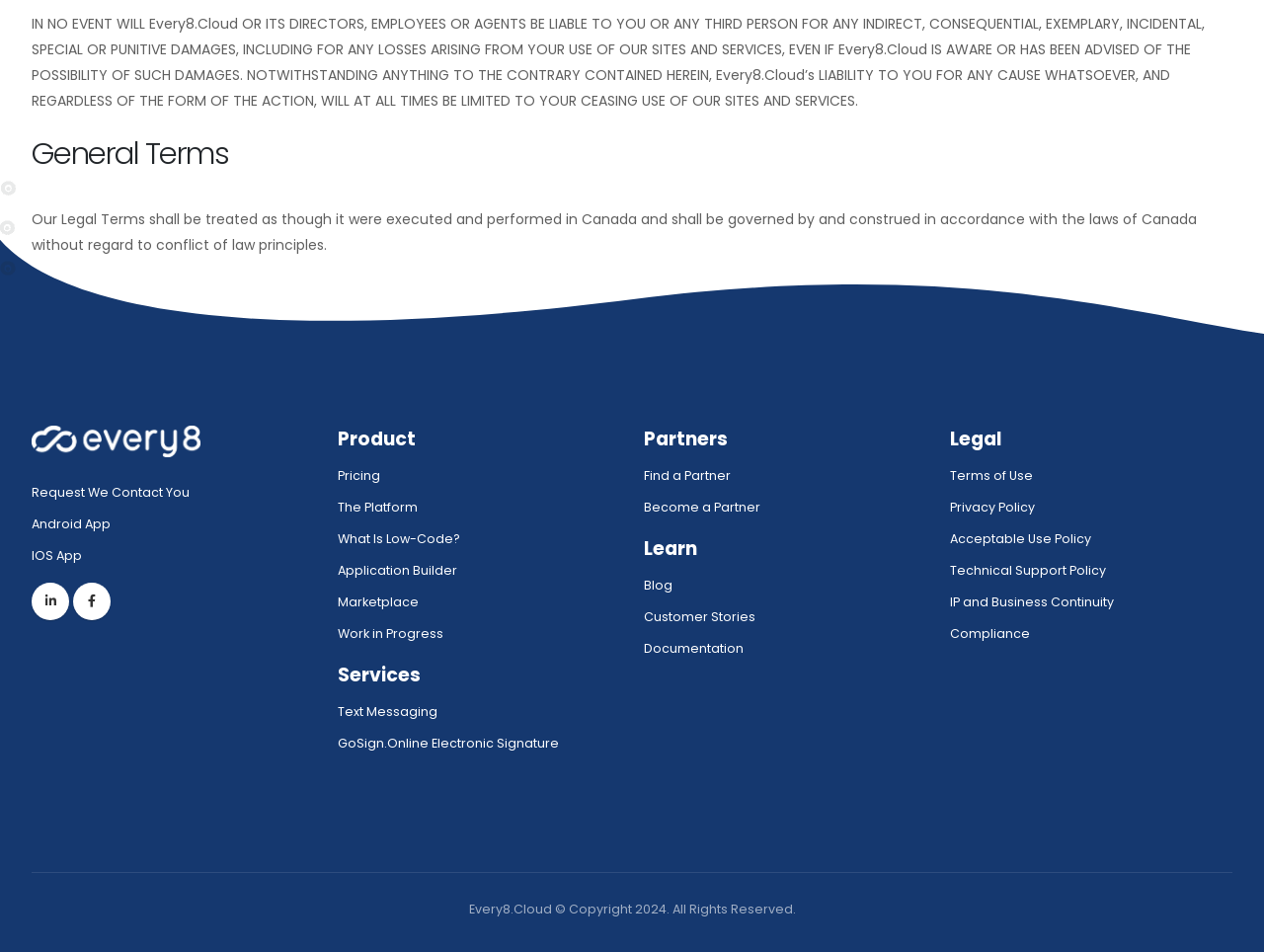Pinpoint the bounding box coordinates of the element to be clicked to execute the instruction: "View the Pricing page".

[0.267, 0.491, 0.301, 0.508]